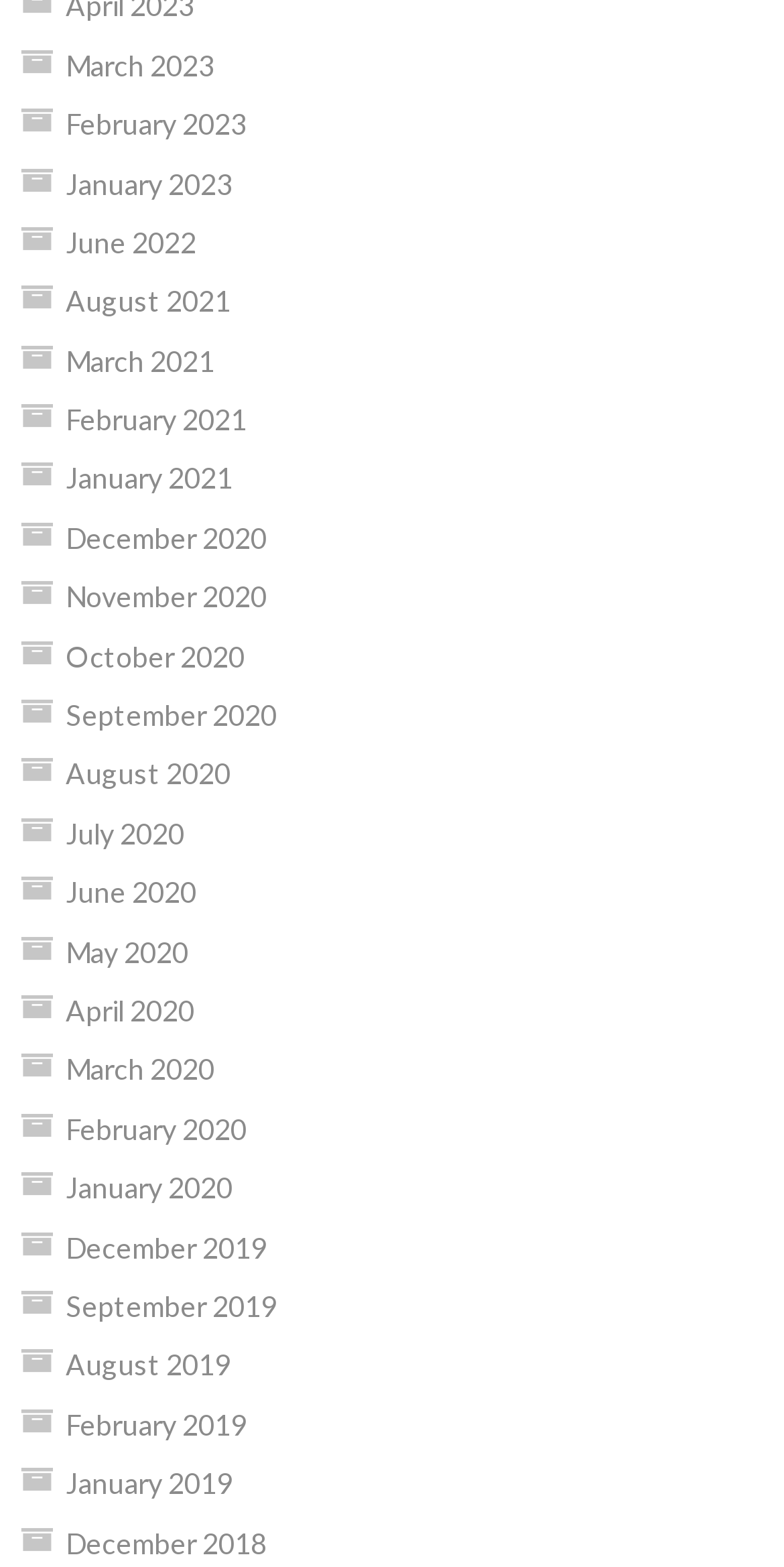Answer the question in one word or a short phrase:
What is the earliest month listed on the webpage?

December 2018